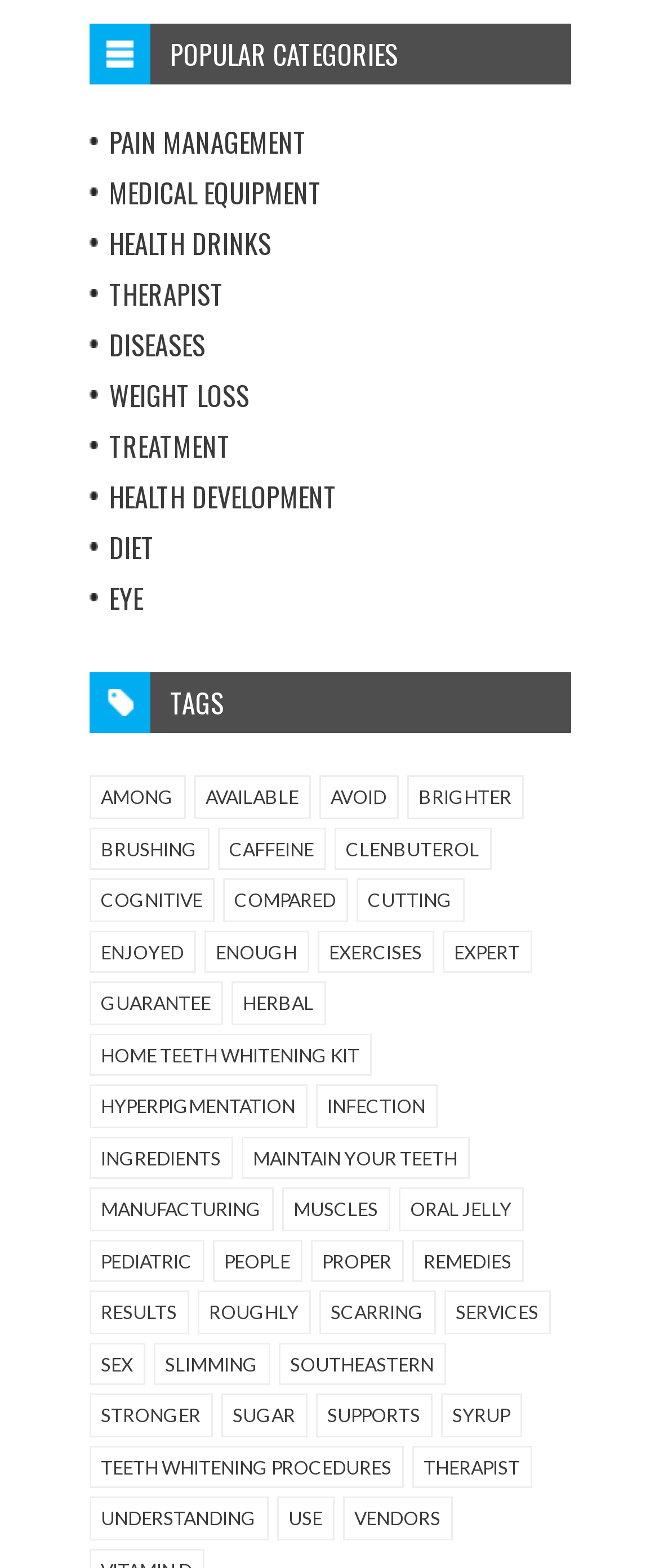Identify the bounding box coordinates of the element to click to follow this instruction: 'Click on WEIGHT LOSS'. Ensure the coordinates are four float values between 0 and 1, provided as [left, top, right, bottom].

[0.165, 0.24, 0.378, 0.265]